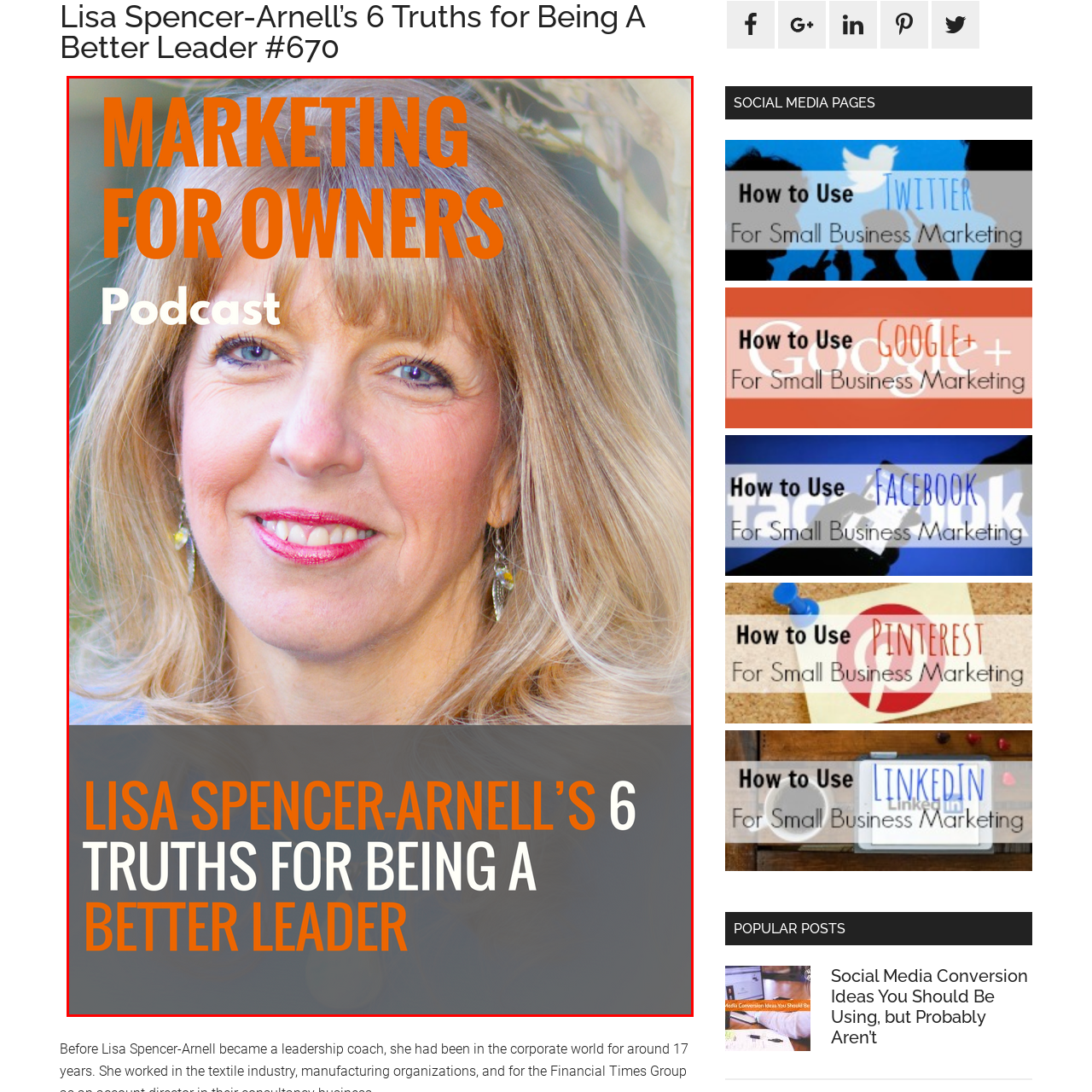Thoroughly describe the scene captured inside the red-bordered section of the image.

This vibrant image features a close-up of Lisa Spencer-Arnell, emphasizing her engaging smile and bright blue eyes. Set against a soft, nature-inspired background, the photo is framed within a contemporary podcast graphic that prominently displays the title, "Marketing for Owners." The accompanying text highlights "Lisa Spencer-Arnell’s 6 Truths for Being A Better Leader," effectively summarizing the key focus of the podcast episode. The layout combines a modern aesthetic with inviting colors, making it visually appealing for listeners seeking leadership insights.